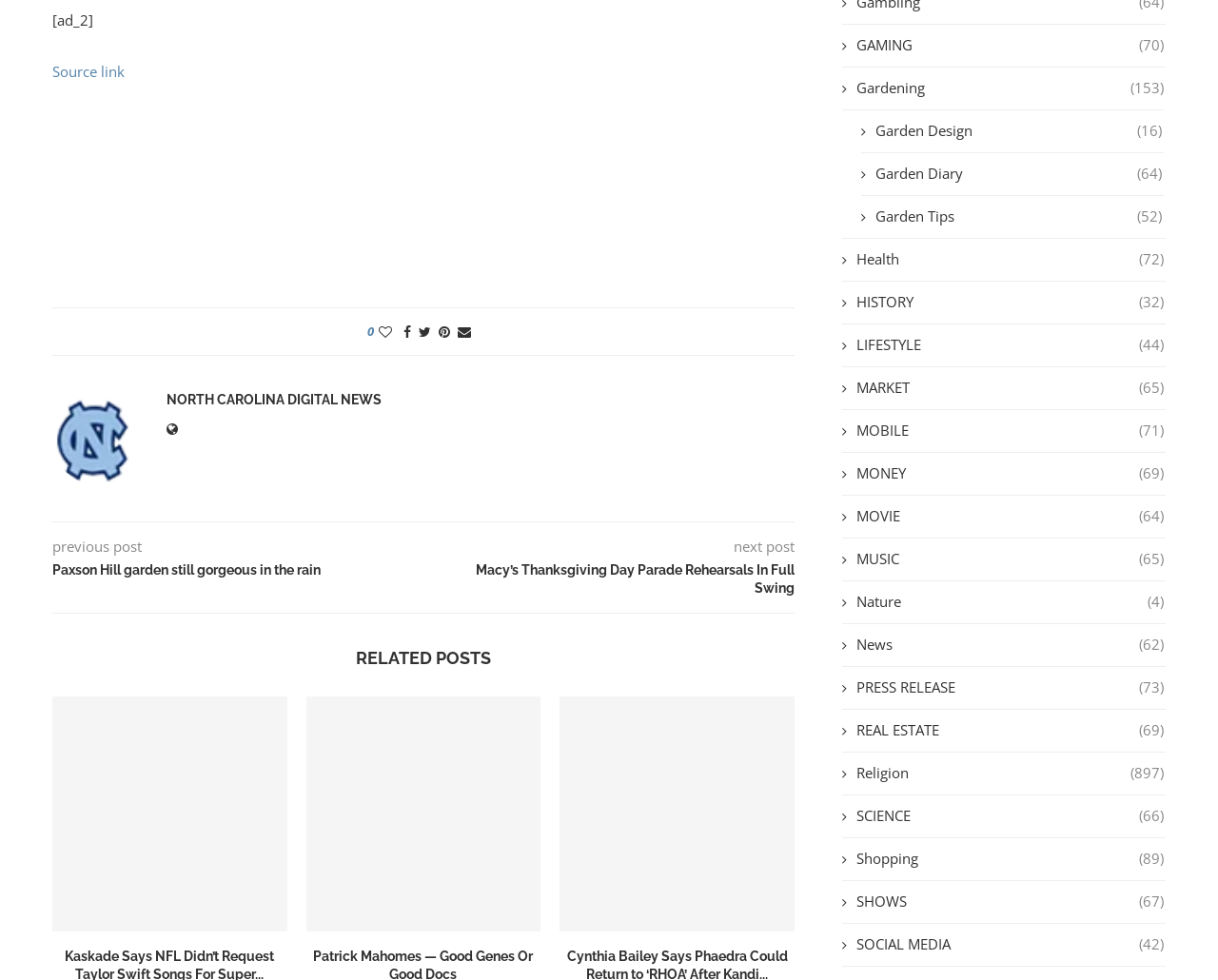What is the title of the next post?
Look at the image and answer the question using a single word or phrase.

Macy’s Thanksgiving Day Parade Rehearsals In Full Swing